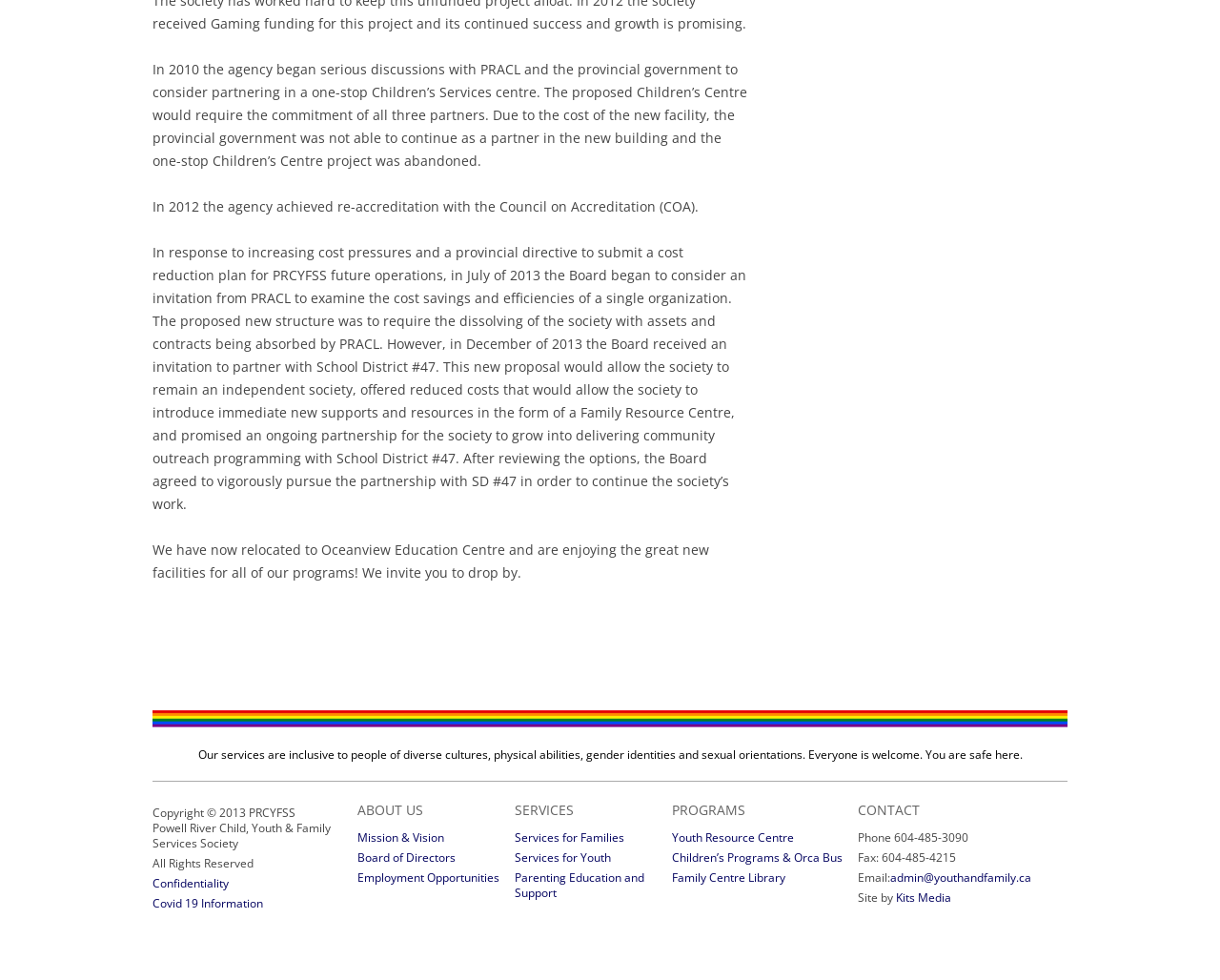Specify the bounding box coordinates of the area that needs to be clicked to achieve the following instruction: "Click the 'Kits Media' link".

[0.734, 0.908, 0.78, 0.924]